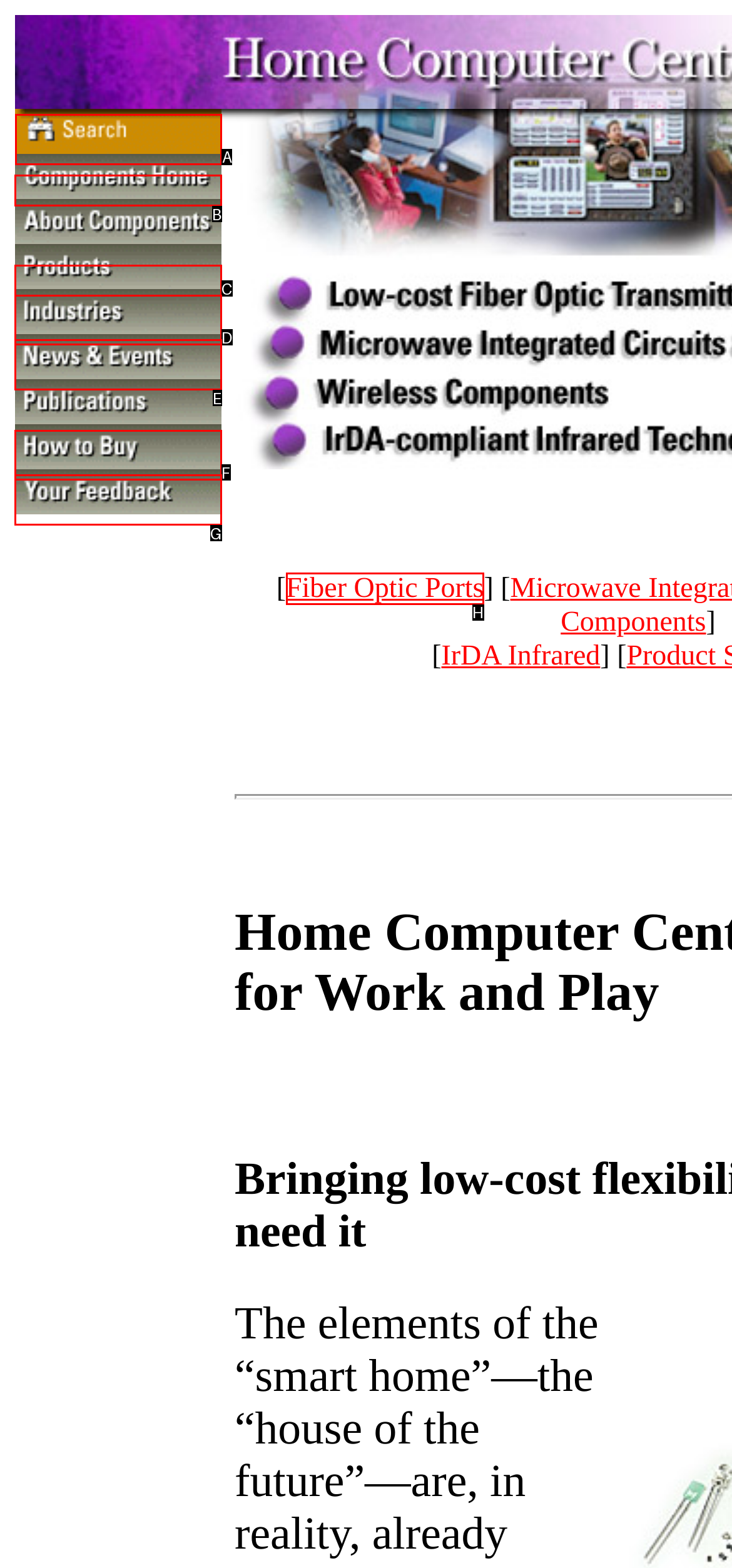Choose the letter of the element that should be clicked to complete the task: Search for something
Answer with the letter from the possible choices.

A